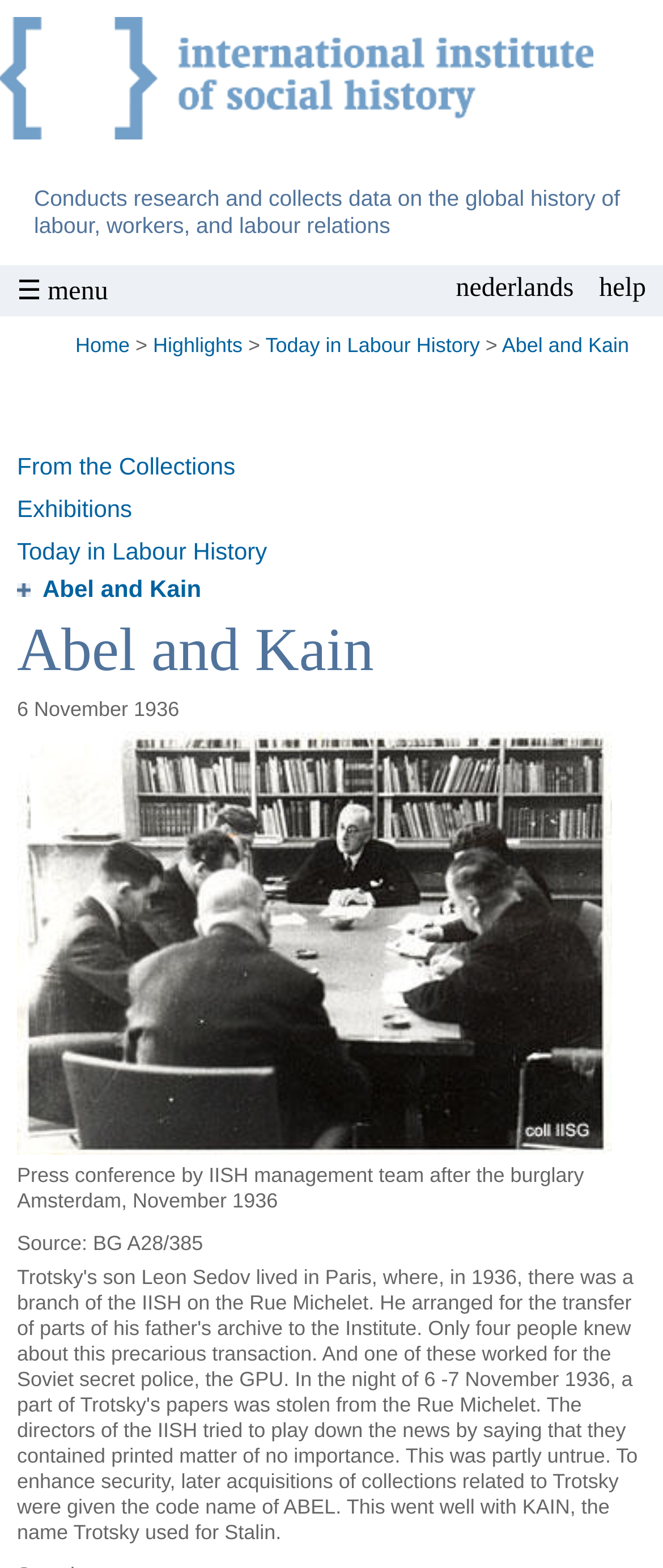Can you identify and provide the main heading of the webpage?

Abel and Kain